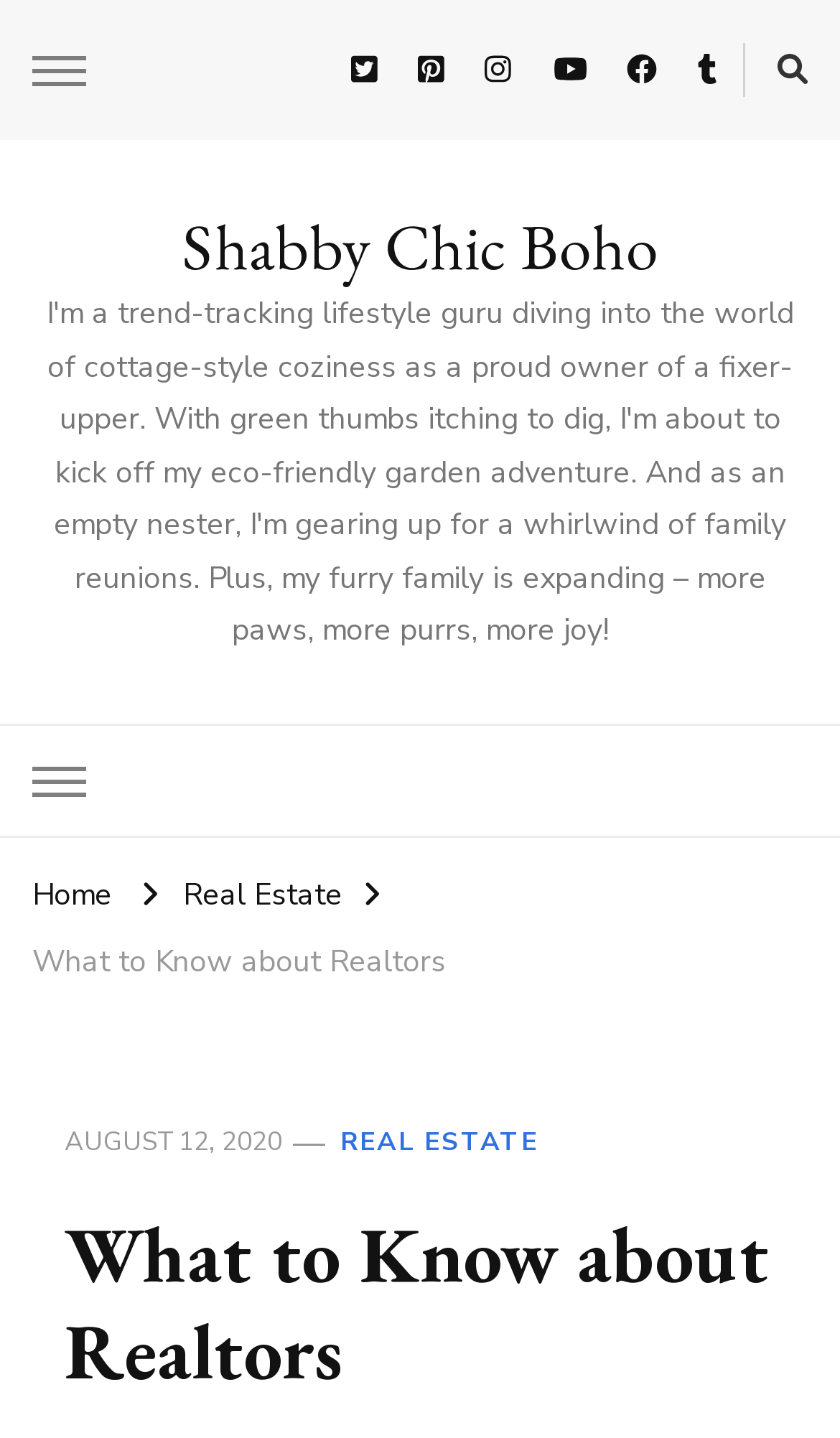Identify the title of the webpage and provide its text content.

What to Know about Realtors